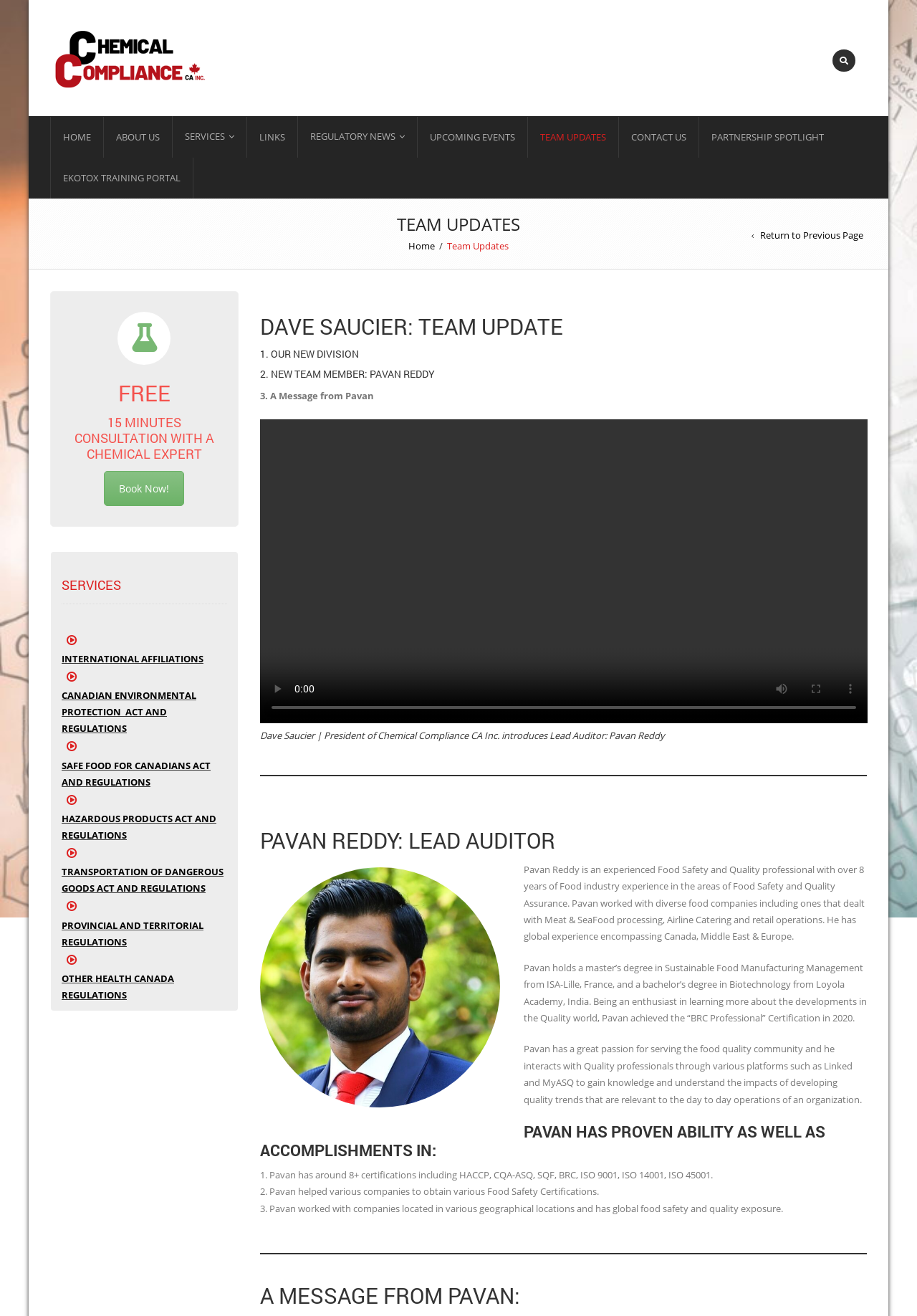Could you locate the bounding box coordinates for the section that should be clicked to accomplish this task: "Read more about Pavan Reddy's experience".

[0.571, 0.656, 0.943, 0.716]